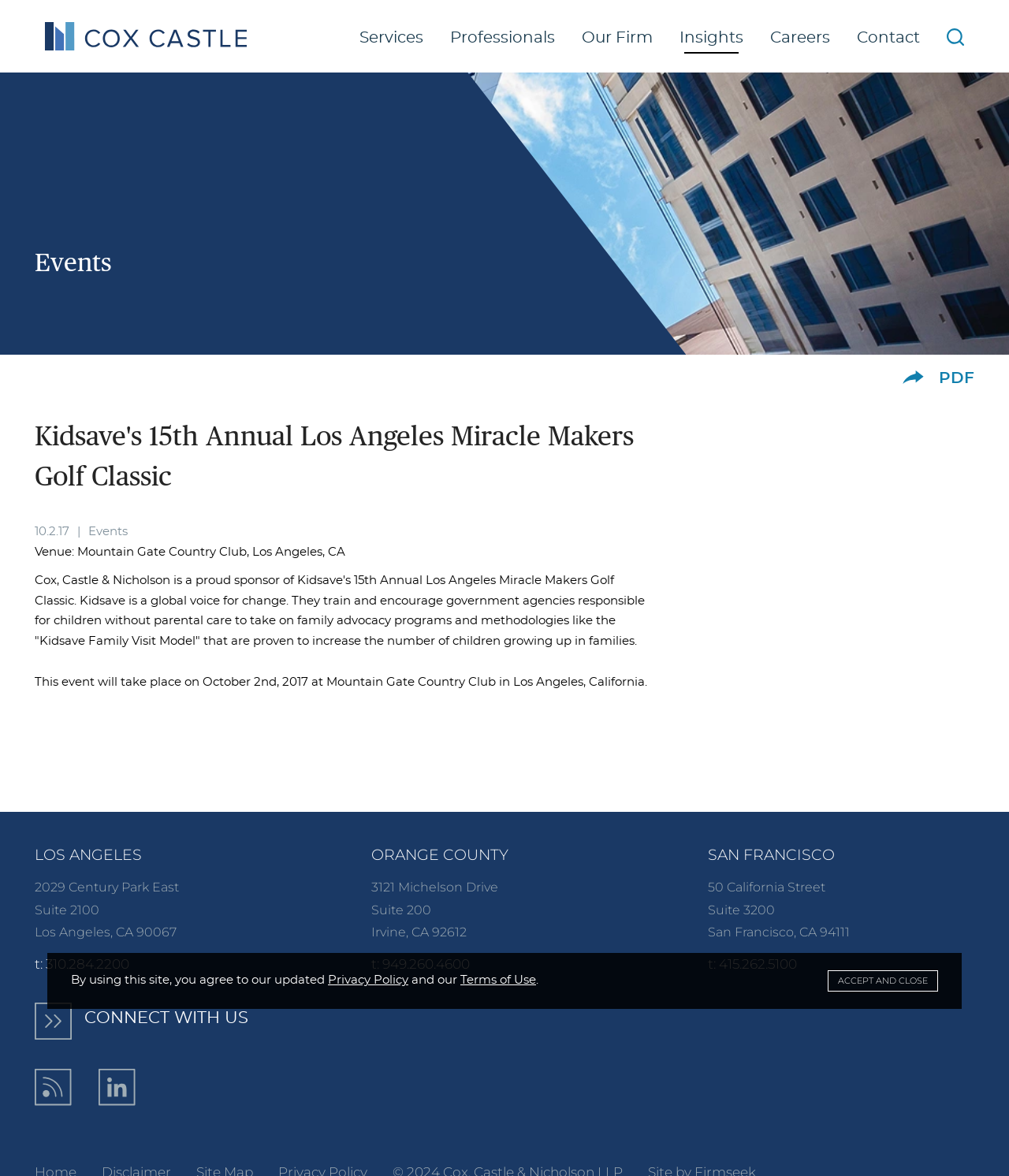Identify the bounding box coordinates of the clickable region required to complete the instruction: "View the 'Insights' page". The coordinates should be given as four float numbers within the range of 0 and 1, i.e., [left, top, right, bottom].

[0.66, 0.019, 0.75, 0.046]